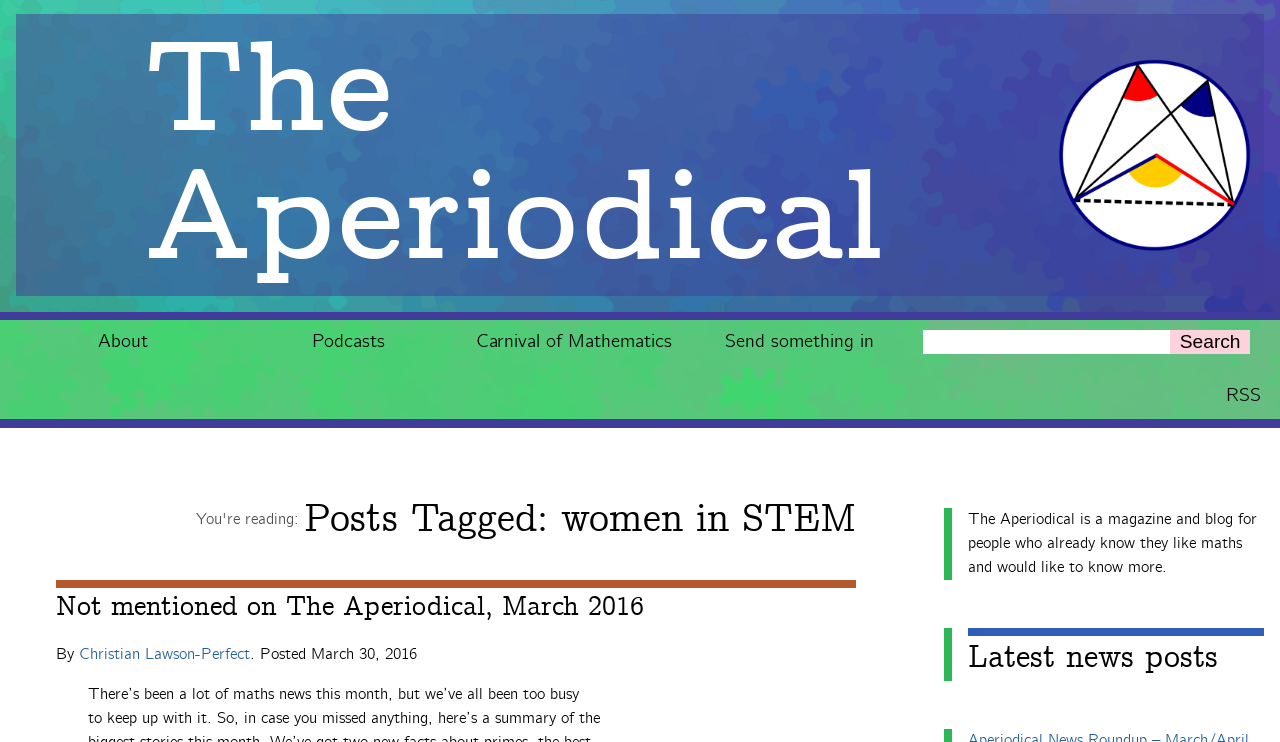What is the name of the magazine?
Please respond to the question with a detailed and thorough explanation.

The name of the magazine can be found in the top-left corner of the webpage, where the logo is located. The text 'The Aperiodical' is written next to the logo, indicating that it is the name of the magazine.